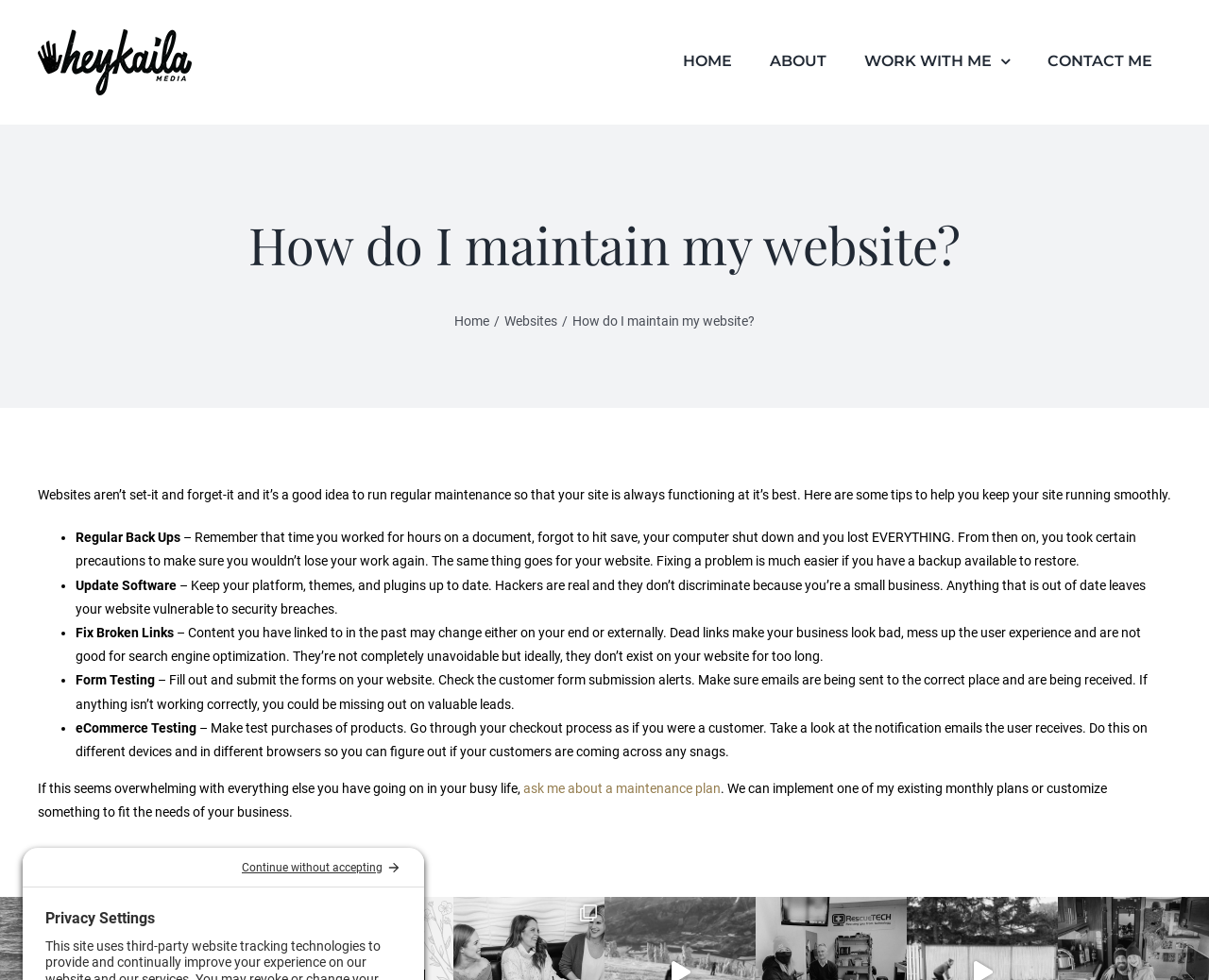Please specify the bounding box coordinates of the clickable section necessary to execute the following command: "Click the 'ask me about a maintenance plan' link".

[0.433, 0.797, 0.596, 0.812]